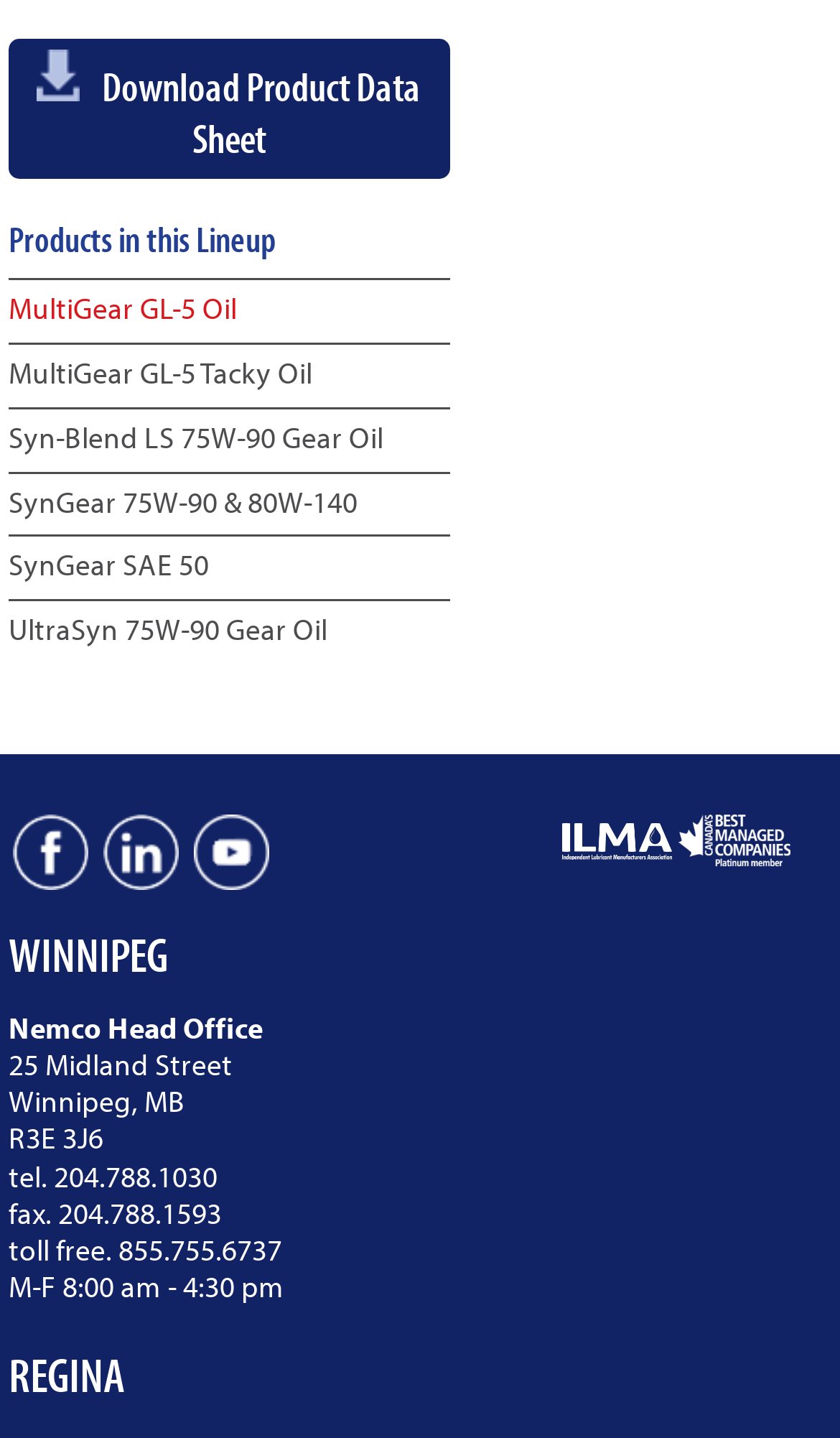Find the bounding box coordinates corresponding to the UI element with the description: "Containerization". The coordinates should be formatted as [left, top, right, bottom], with values as floats between 0 and 1.

None